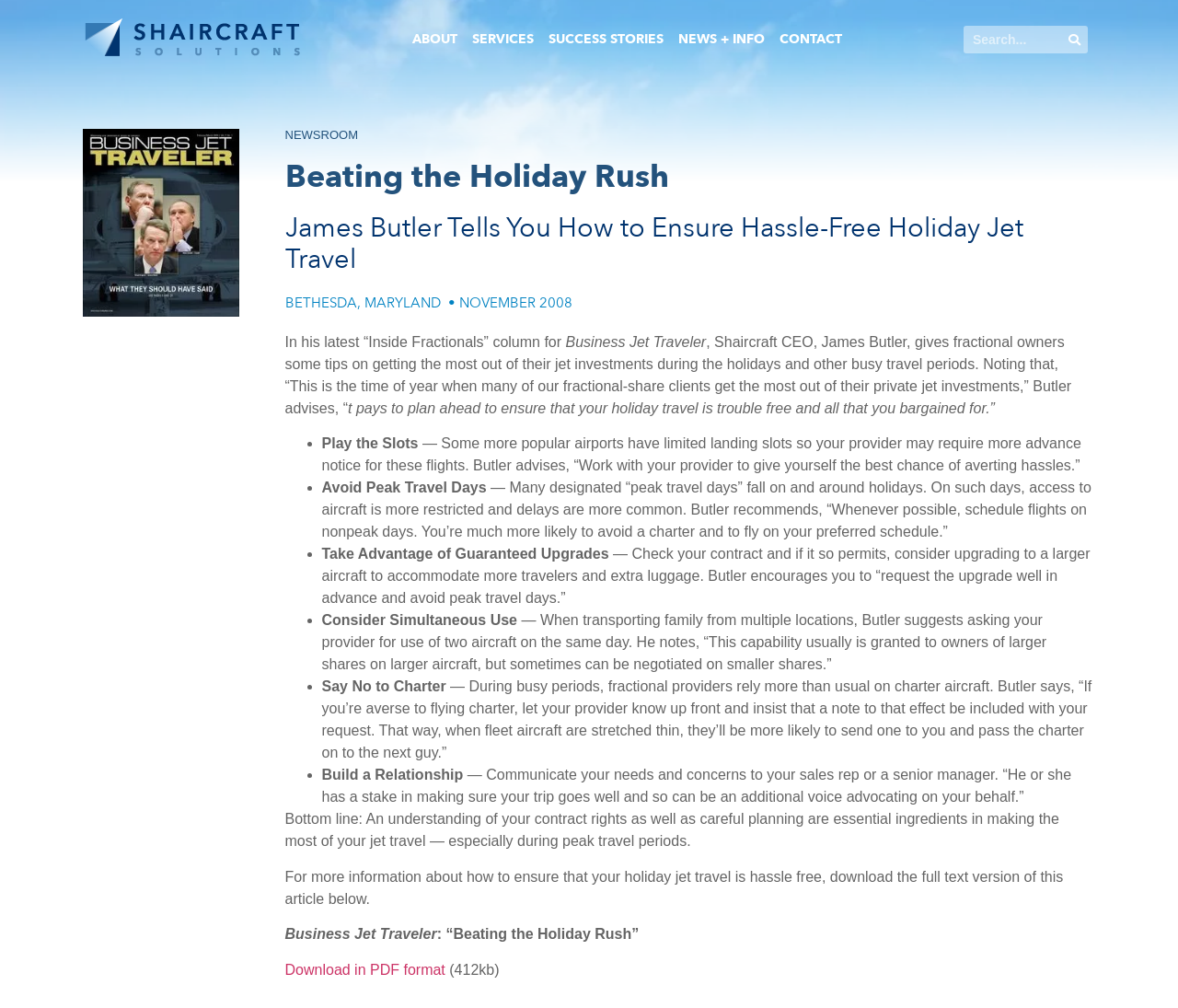Find the bounding box coordinates for the element described here: "Success Stories".

[0.459, 0.018, 0.569, 0.06]